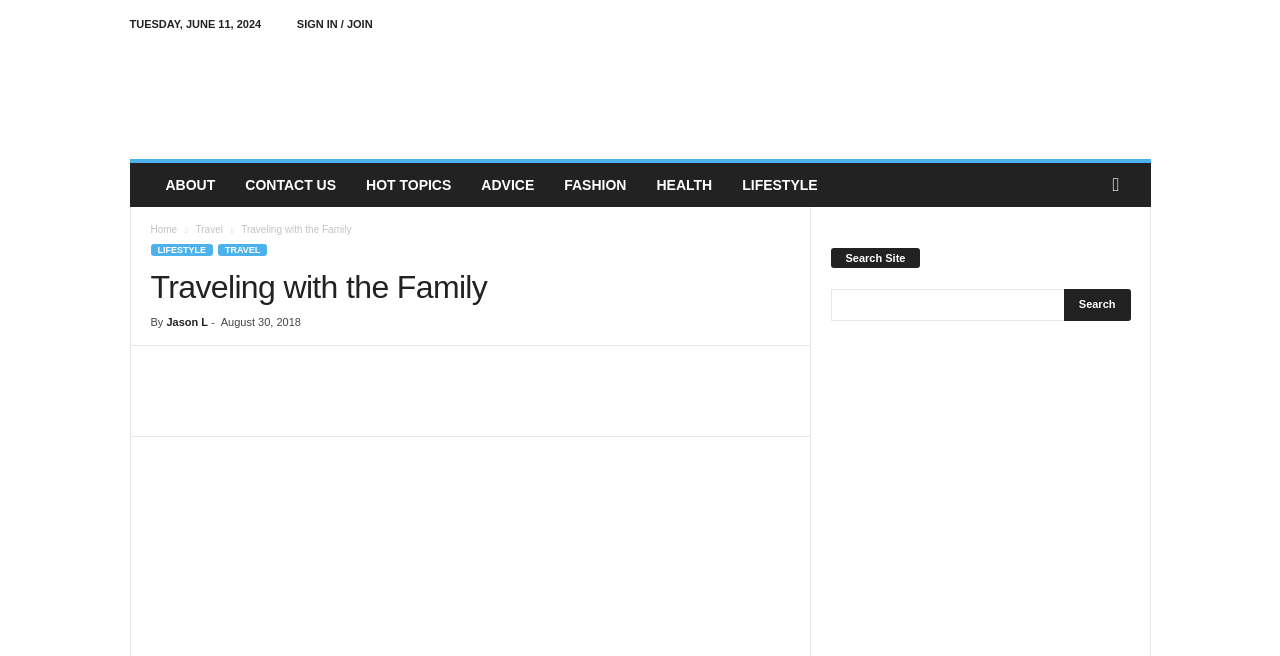Please identify the bounding box coordinates of the area I need to click to accomplish the following instruction: "Share on Facebook".

[0.118, 0.543, 0.2, 0.575]